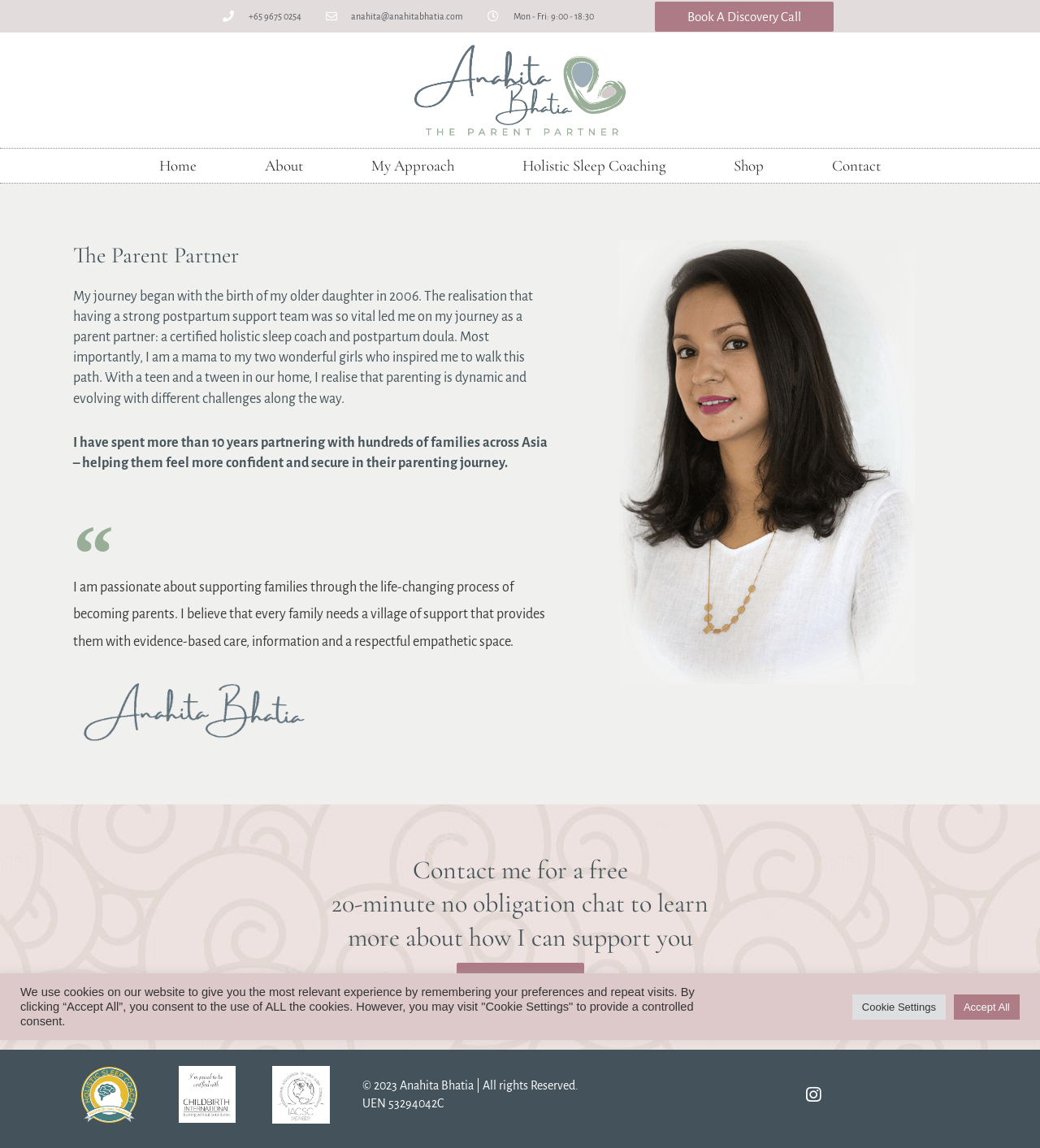Find the bounding box coordinates of the UI element according to this description: "My Approach".

[0.324, 0.13, 0.47, 0.159]